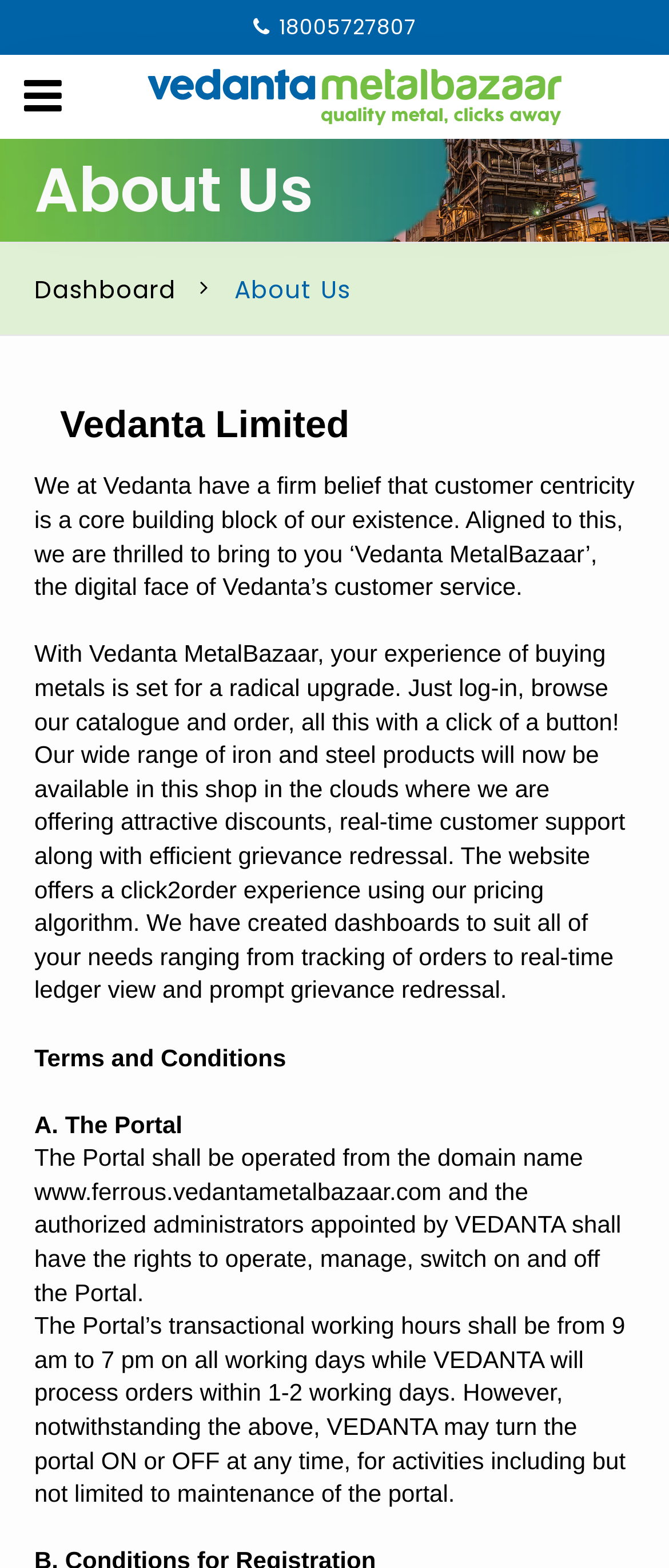What is the purpose of Vedanta MetalBazaar?
Could you please answer the question thoroughly and with as much detail as possible?

I found the purpose of Vedanta MetalBazaar by reading the StaticText element with the text 'We at Vedanta have a firm belief that customer centricity is a core building block of our existence. Aligned to this, we are thrilled to bring to you ‘Vedanta MetalBazaar’, the digital face of Vedanta’s customer service.' which indicates that Vedanta MetalBazaar is for customer service.